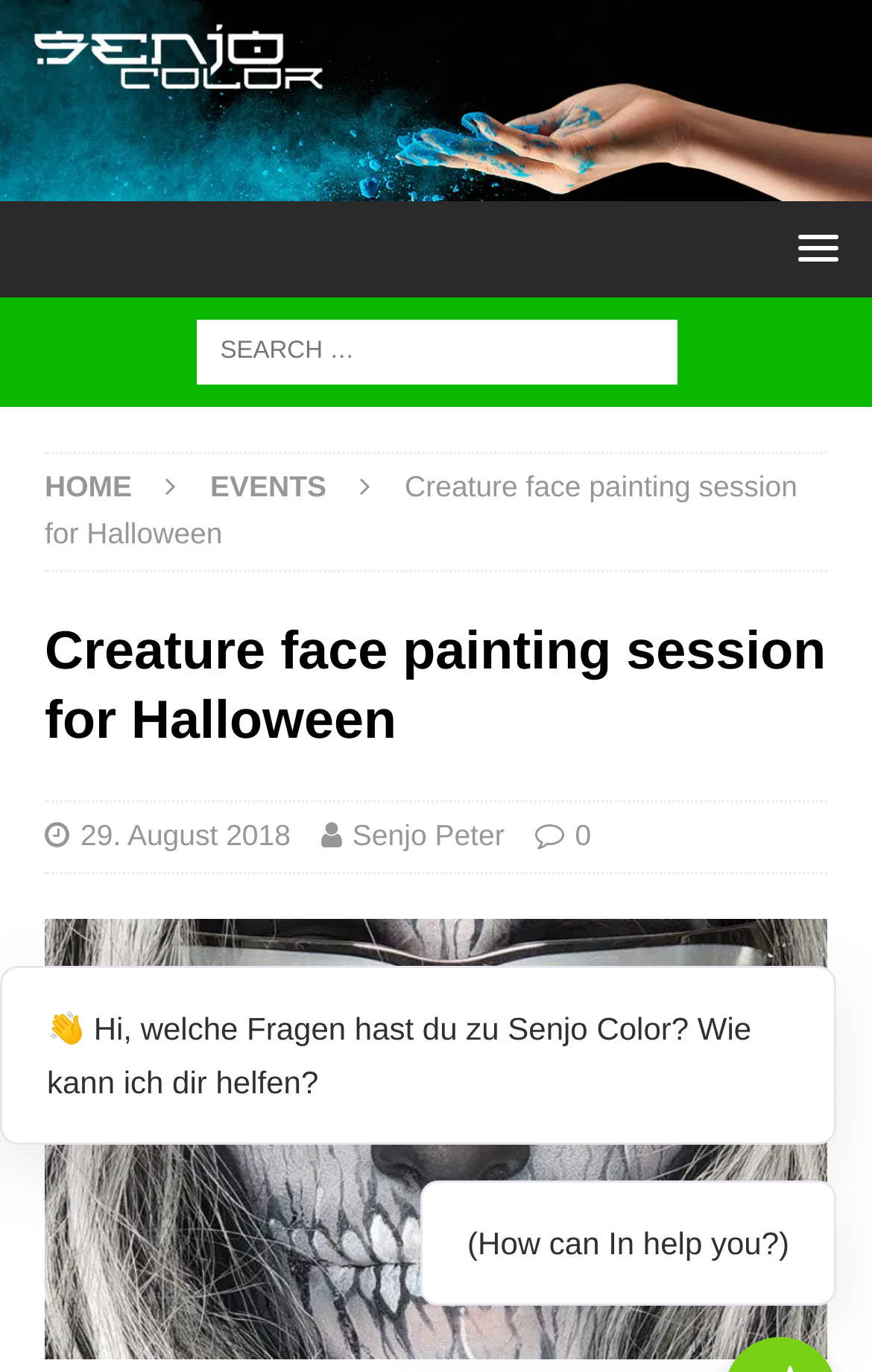Please examine the image and answer the question with a detailed explanation:
What is the purpose of the search box?

I found the answer by looking at the search box, which has a placeholder text 'Search for:', indicating that it's meant to be used for searching for something on the website.